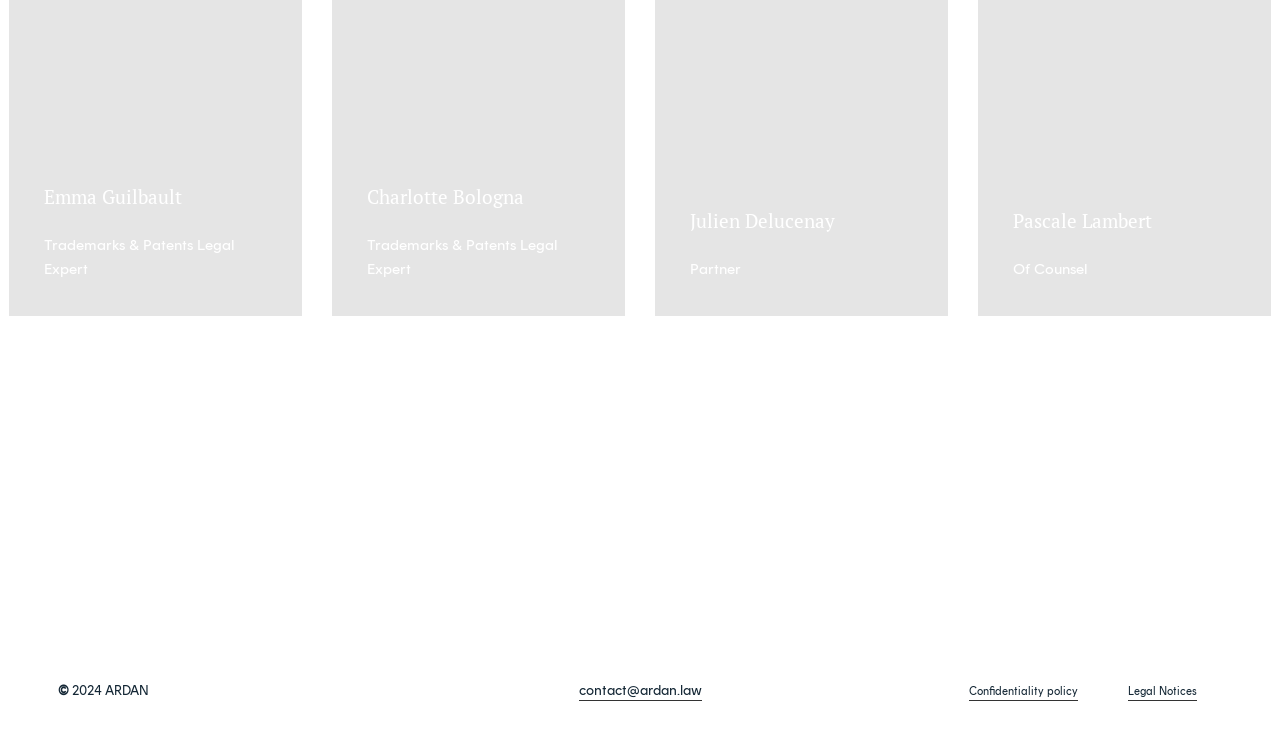How many offices does ARDAN have?
Refer to the image and offer an in-depth and detailed answer to the question.

The webpage lists four office locations: PARIS, LE MANS, PERPIGNAN, and LYON, indicating that ARDAN has four offices.